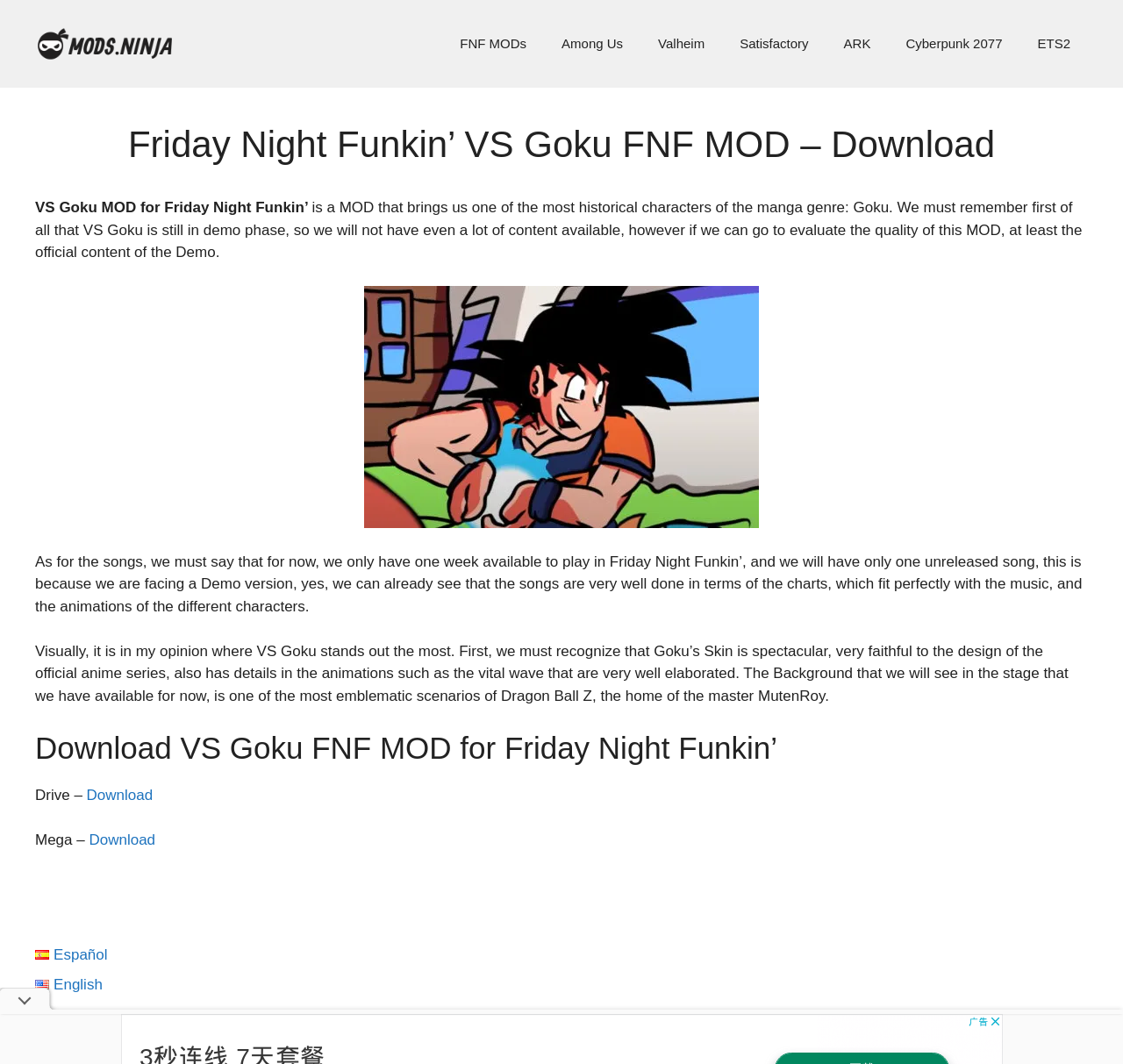Specify the bounding box coordinates of the area that needs to be clicked to achieve the following instruction: "Download VS Goku FNF MOD from Drive".

[0.077, 0.739, 0.136, 0.755]